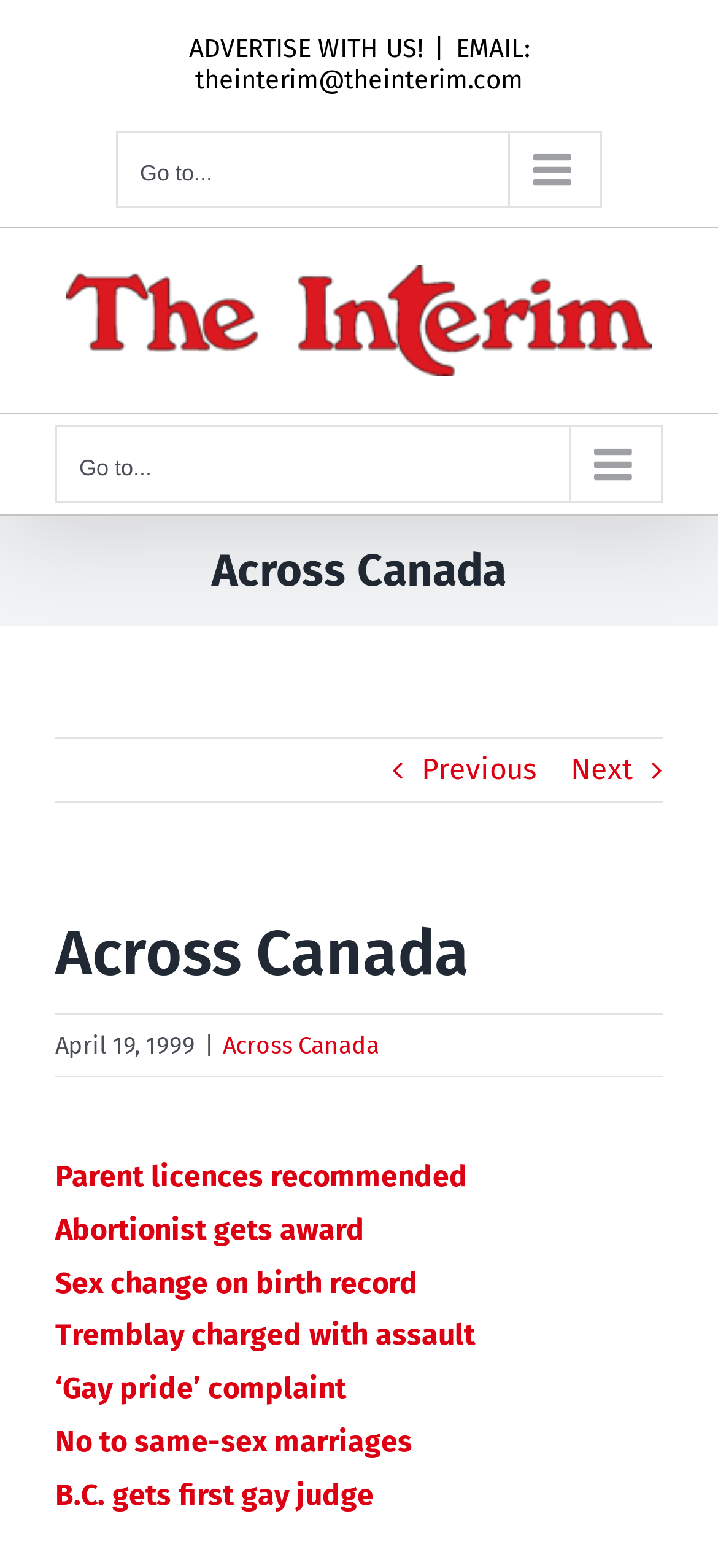By analyzing the image, answer the following question with a detailed response: What is the purpose of the '|' symbol on this page?

I found the '|' symbol being used as a separator between different sections of the page, such as between the date and the news headlines, and between the navigation menu items.